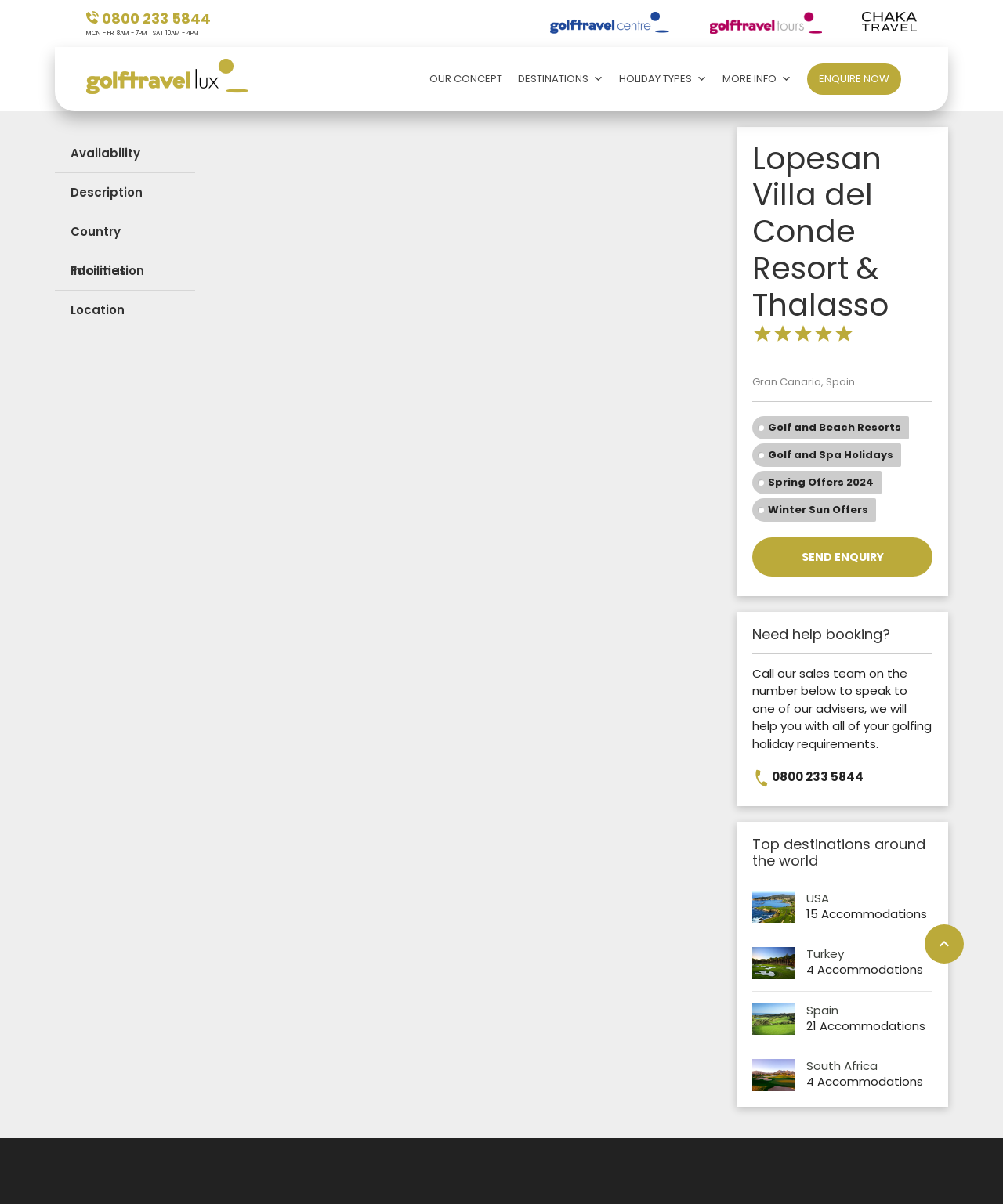Offer a comprehensive description of the webpage’s content and structure.

The webpage is about Golf Travel Lux, a golf travel company. At the top left corner, there is a small image and a phone number "0800 233 5844" with its operating hours "MON - FRI 8AM - 7PM | SAT 10AM - 4PM". 

Below the phone number, there are four main links: "GOLFTRAVELCENTRE", "GOLFTOURS", "CHAKA TRAVEL", and "Golf Travel Lux | Golf Travel Lux" with an image. 

On the right side of the page, there are several links to different sections of the website, including "OUR CONCEPT", "DESTINATIONS", "HOLIDAY TYPES", "MORE INFO", and "ENQUIRE NOW". 

In the middle of the page, there is a section with several links to different types of information about a golf resort, including "Availability", "Description", "Country Information", "Facilities", and "Location". 

Below this section, there is a large article about a golf resort, Lopesan Villa del Conde Resort & Thalasso, with a heading and a subheading "Gran Canaria, Spain". The article also includes several links to related topics, such as "Golf and Beach Resorts", "Golf and Spa Holidays", "Spring Offers 2024", and "Winter Sun Offers". 

There is a call-to-action button "SEND ENQUIRY" and a section with a heading "Need help booking?" that provides information on how to contact the sales team for assistance with booking a golfing holiday. 

Further down the page, there is a section with a heading "Top destinations around the world" that lists several popular golf destinations, including the USA, Turkey, Spain, and South Africa, each with an image and a link to more information.